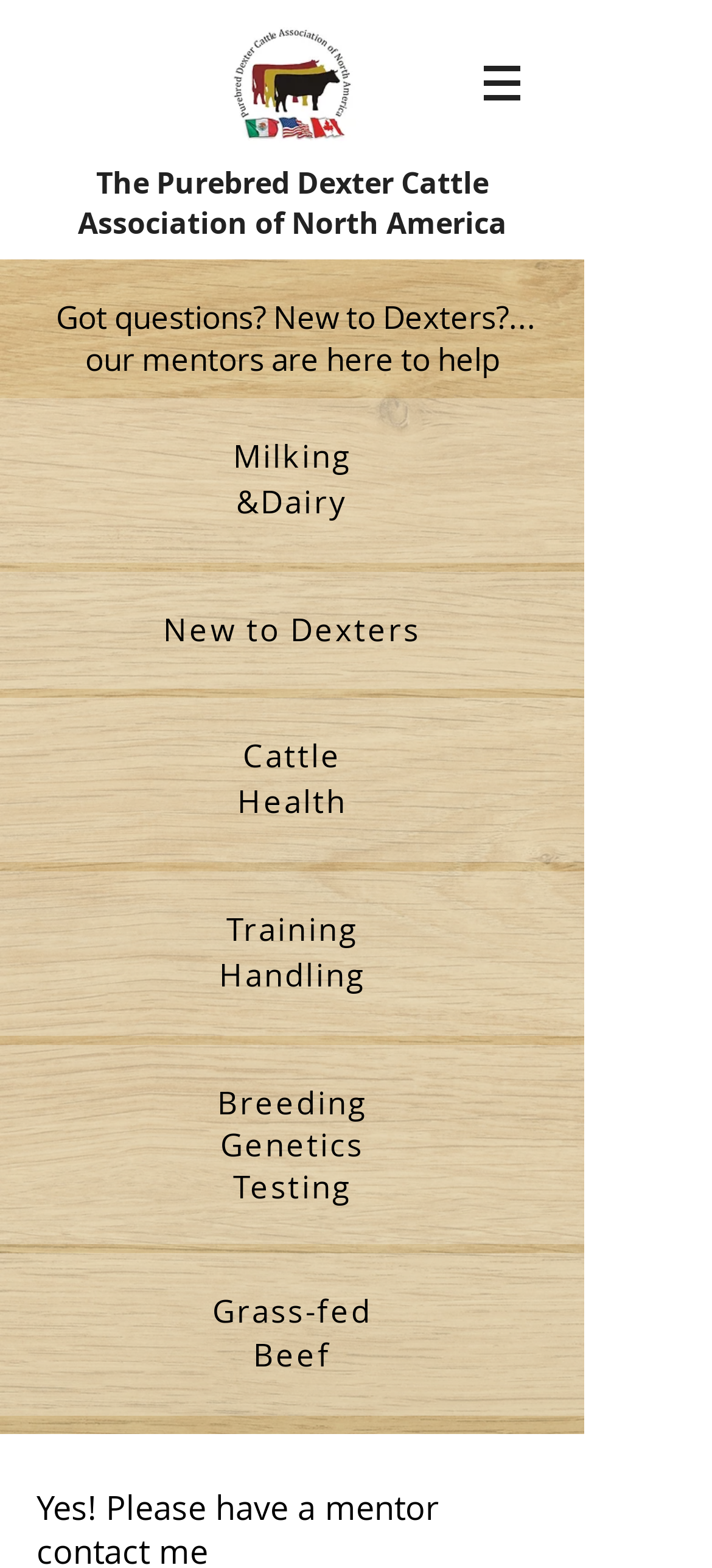Offer a meticulous description of the webpage's structure and content.

The webpage is about the Purebred Dexter Cattle Association of North America, specifically its mentors program. At the top left, there is a small logo of PDCA, and to the right of it, a navigation menu labeled "Site" with a dropdown button. Below the logo, there is a heading that spans most of the width of the page, stating the organization's name.

On the left side of the page, there is a wooden panel background image that takes up most of the height of the page. On top of this background, there are several headings arranged vertically, each representing a different topic related to Dexter cattle, such as milking and dairy, new to Dexters, cattle, health, training, handling, breeding genetics testing, grass-fed, and beef.

In the middle of the page, there is a section that appears to be an introduction or welcome message. It starts with a question "Got questions? New to Dexters?" and continues with a statement "our mentors are here to help". This section is positioned above the headings on the left side.